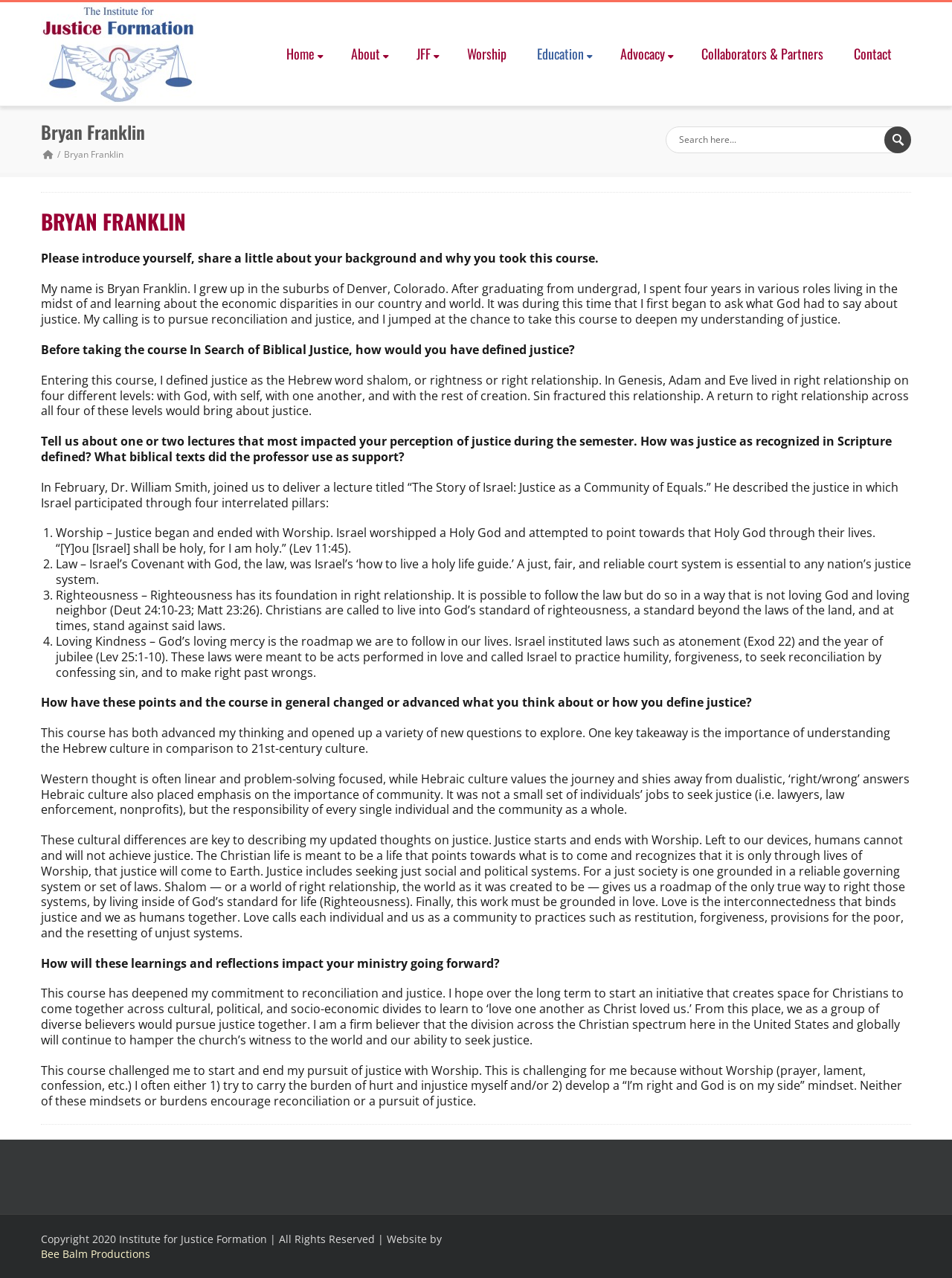What is the year of copyright mentioned?
Look at the image and answer with only one word or phrase.

2020